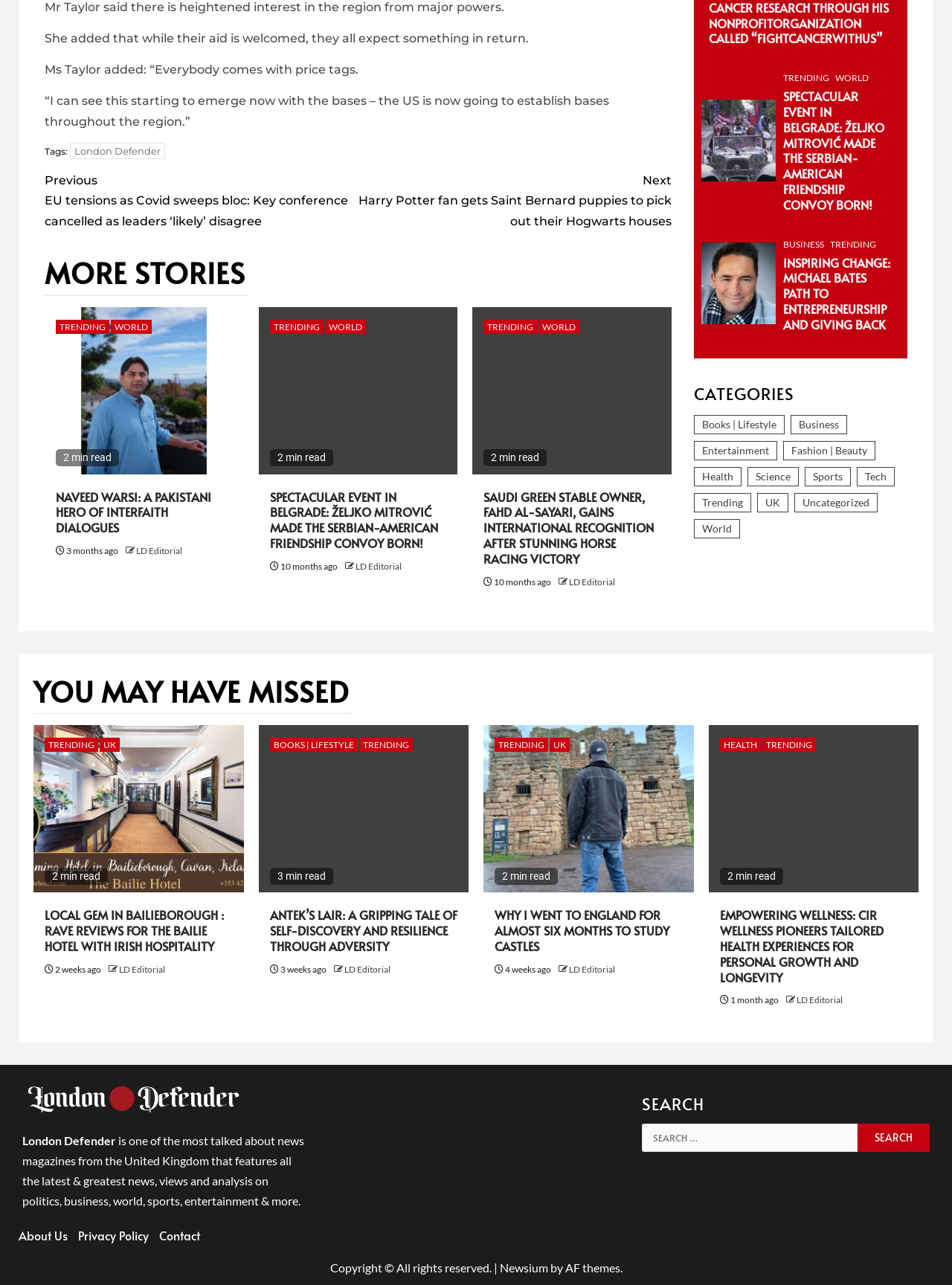Please identify the bounding box coordinates of the clickable area that will fulfill the following instruction: "Click on 'Continue Reading'". The coordinates should be in the format of four float numbers between 0 and 1, i.e., [left, top, right, bottom].

[0.047, 0.127, 0.705, 0.186]